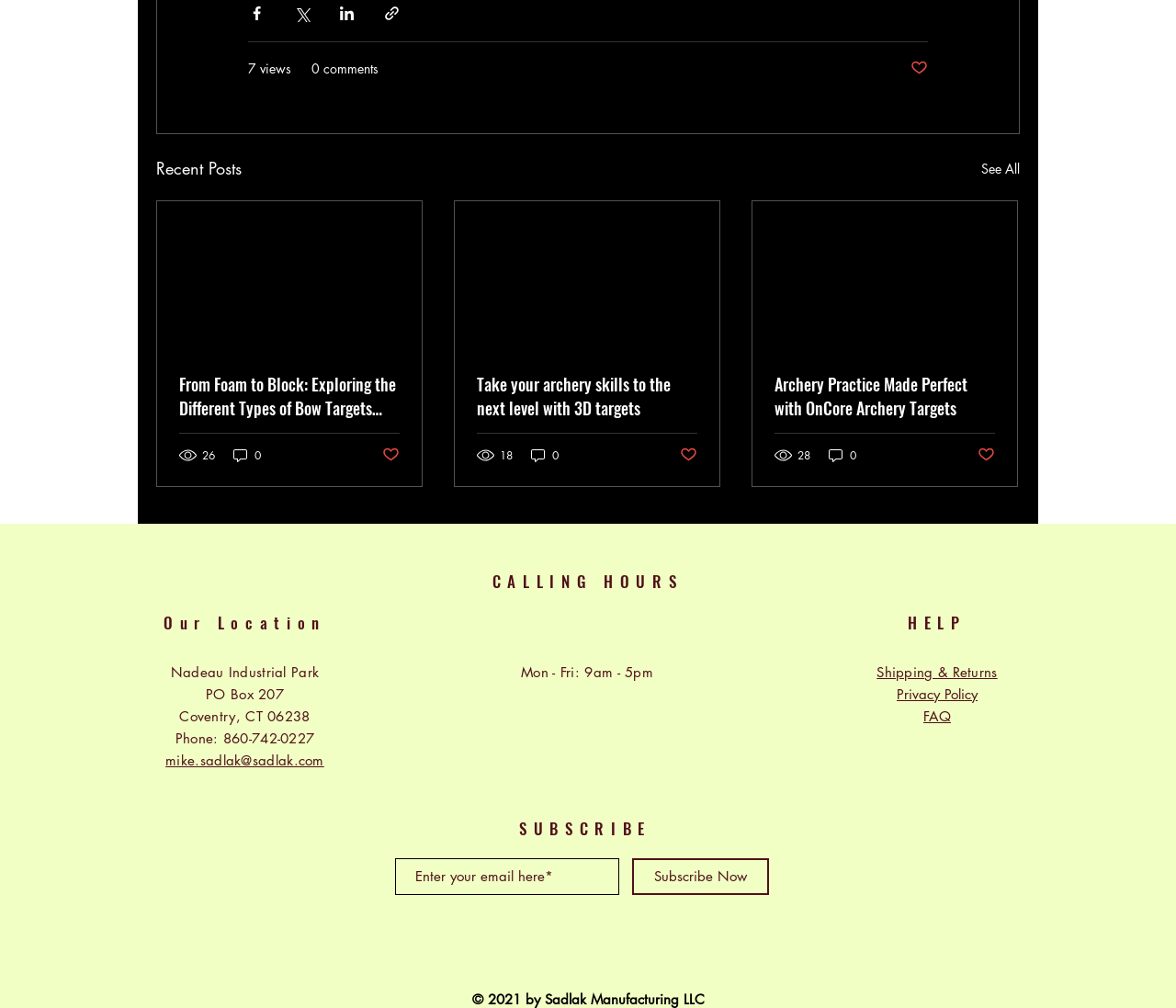Kindly determine the bounding box coordinates of the area that needs to be clicked to fulfill this instruction: "See all recent posts".

[0.834, 0.154, 0.867, 0.18]